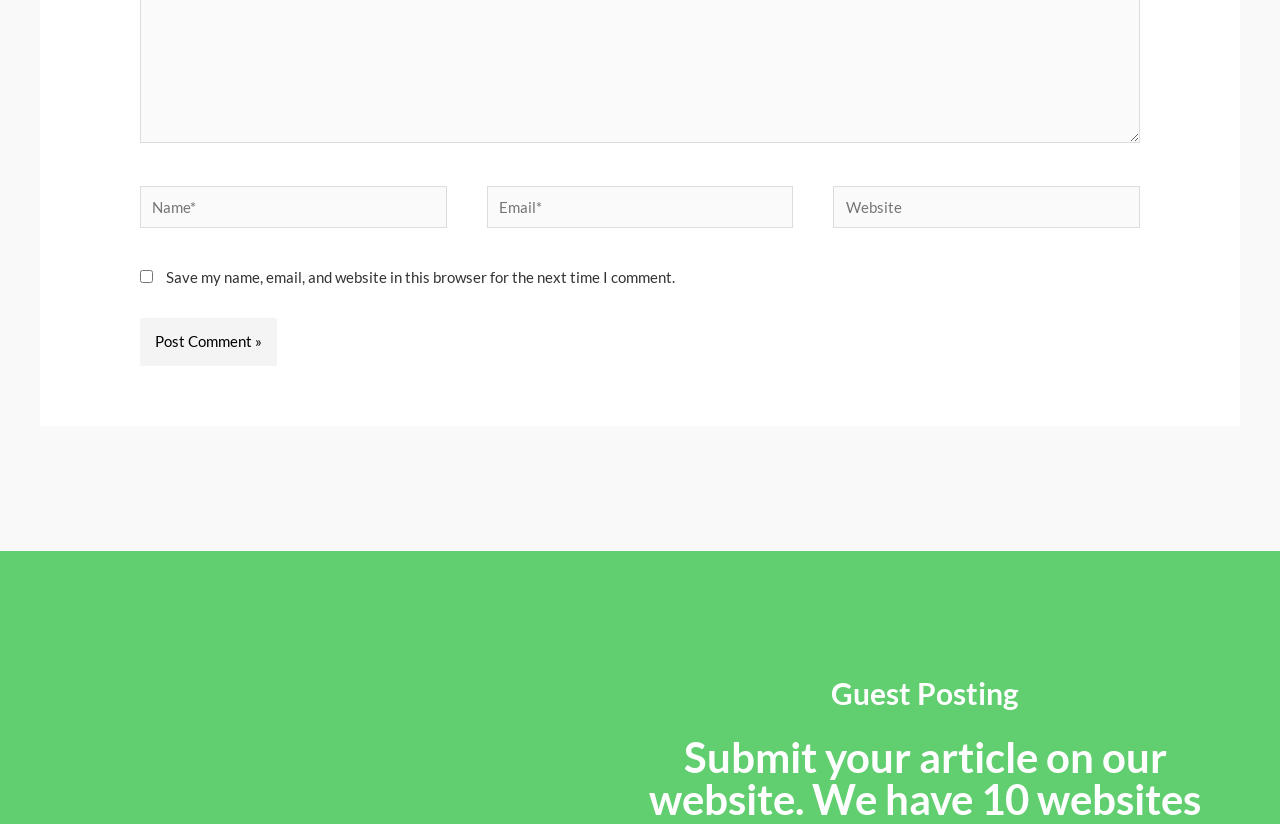What is the topic of the webpage?
Based on the image, provide your answer in one word or phrase.

Guest Posting